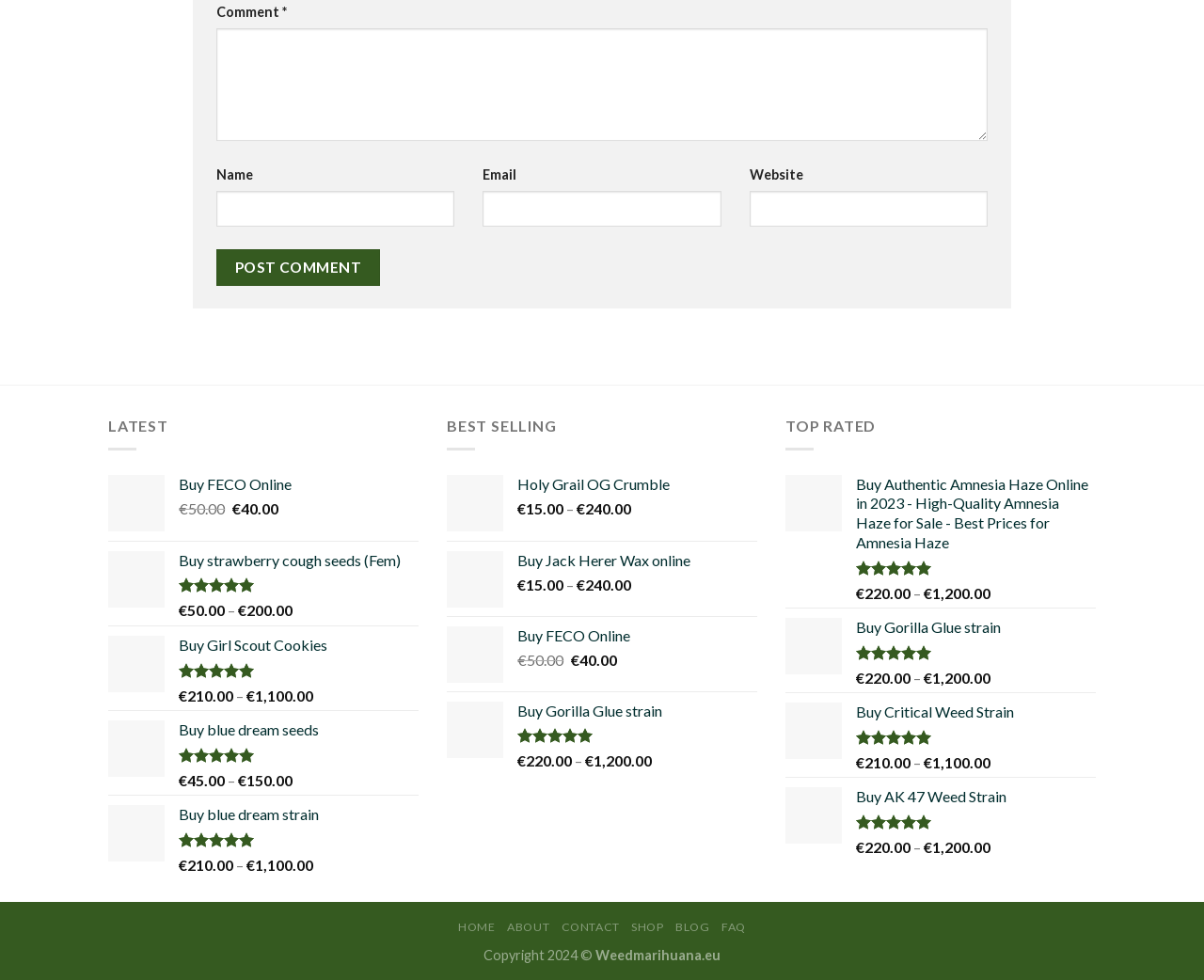How many products are listed on the webpage?
Using the image provided, answer with just one word or phrase.

Multiple